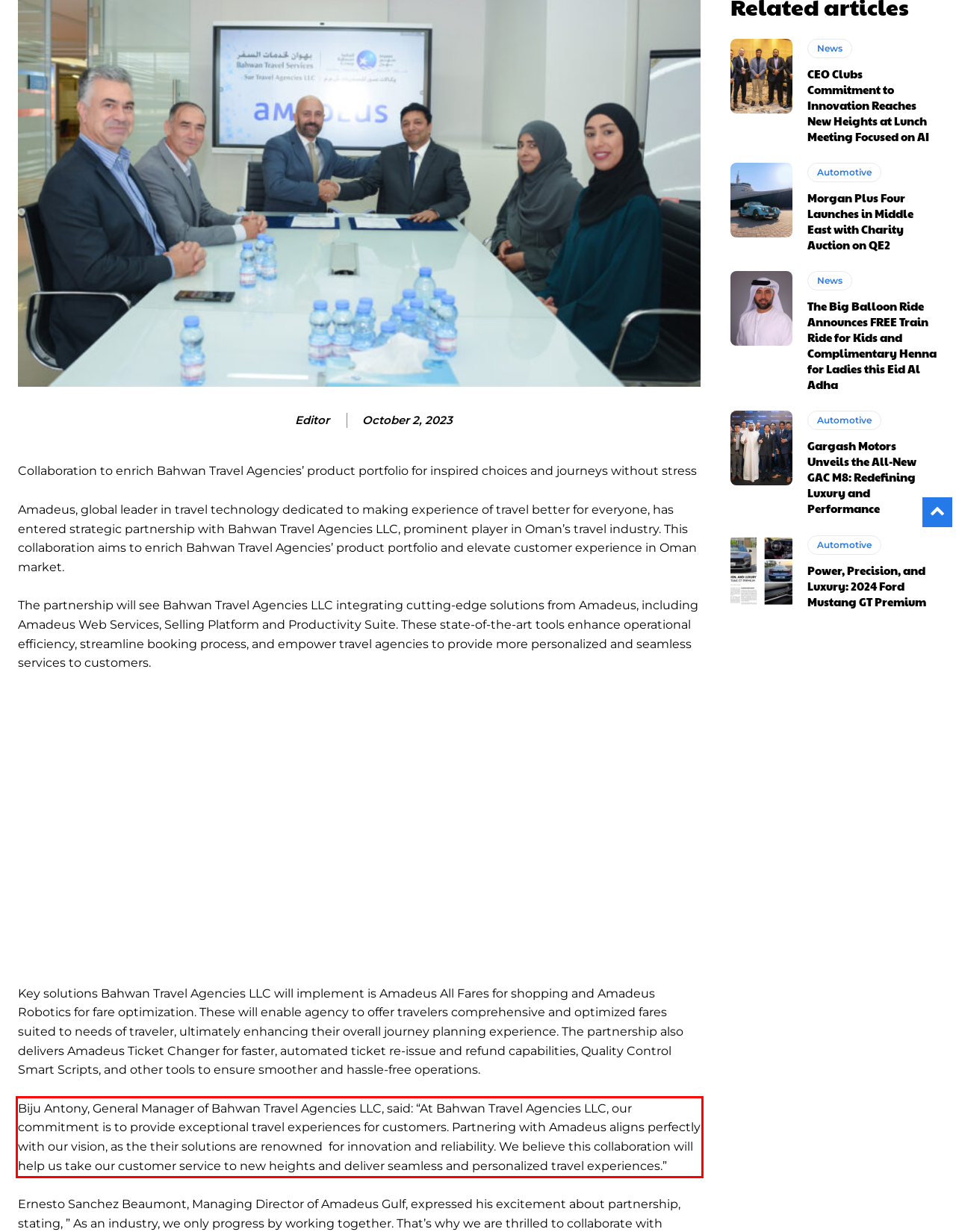You are provided with a screenshot of a webpage that includes a UI element enclosed in a red rectangle. Extract the text content inside this red rectangle.

Biju Antony, General Manager of Bahwan Travel Agencies LLC, said: “At Bahwan Travel Agencies LLC, our commitment is to provide exceptional travel experiences for customers. Partnering with Amadeus aligns perfectly with our vision, as the their solutions are renowned for innovation and reliability. We believe this collaboration will help us take our customer service to new heights and deliver seamless and personalized travel experiences.”